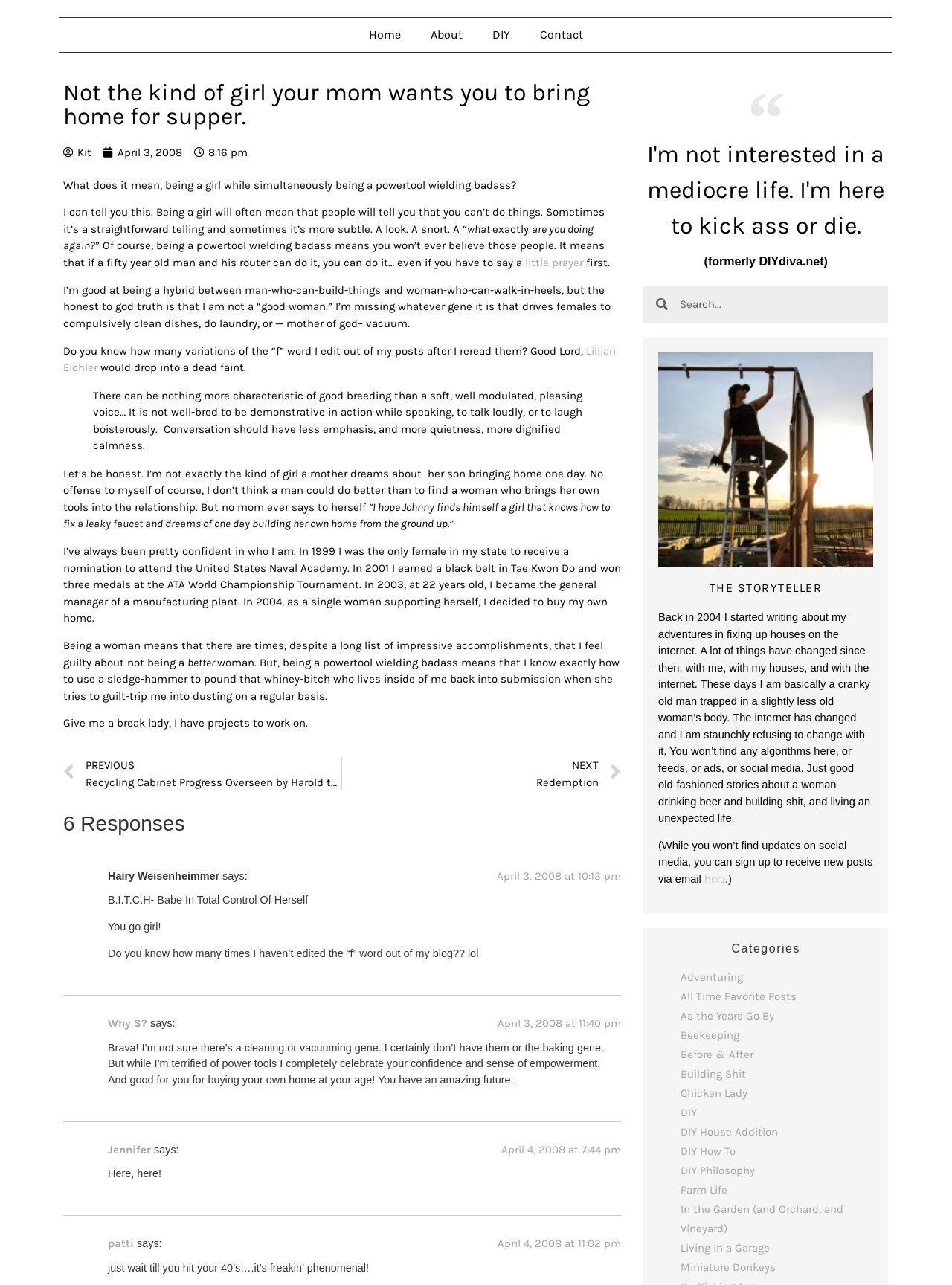What is the author's age when she bought her own home?
Answer the question with a single word or phrase derived from the image.

22